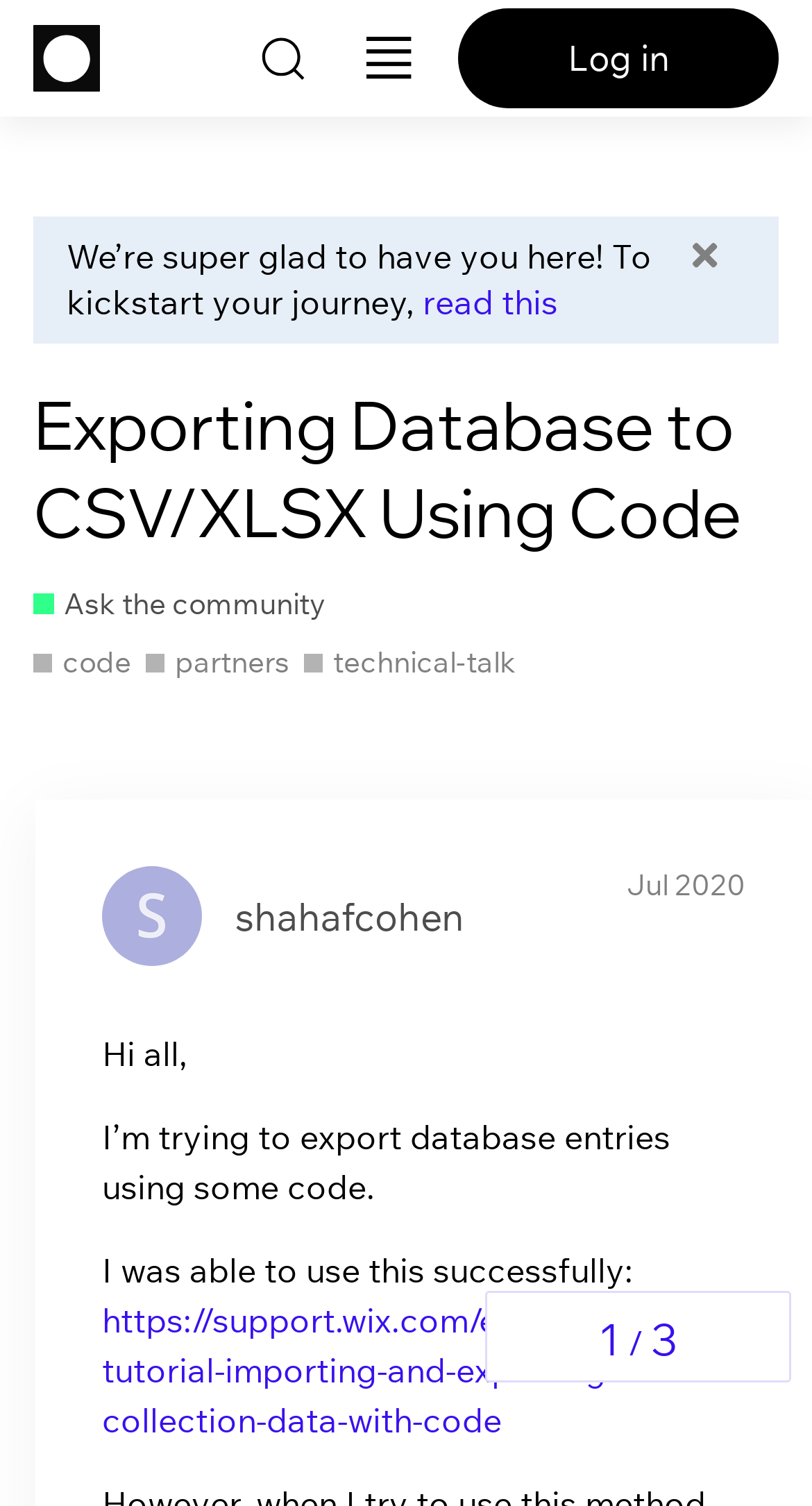Analyze and describe the webpage in a detailed narrative.

This webpage is a forum discussion page on the Wix Studio Community forum. At the top, there is a header section with a logo of Wix Studio Community forum on the left and a login button on the right. Below the header, there is a search bar with a magnifying glass icon and a menu button next to it. 

On the left side of the page, there is a heading that reads "Exporting Database to CSV/XLSX Using Code" followed by a link to "Ask the community" and a brief description of the community. Below this, there is a list of tags including "code", "partners", and "technical-talk". 

On the right side of the page, there is a topic progress navigation section with a heading that indicates the current topic is "1" out of "3". 

The main content of the page is a discussion thread started by a user named "shahafcohen" in July 2020. The thread starts with a greeting and a question about exporting database entries using code. The user mentions that they were able to use a tutorial from Wix support successfully and provides a link to the tutorial.